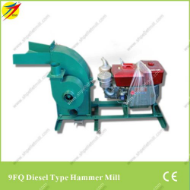Generate an elaborate caption that includes all aspects of the image.

The image features a 9FQ Diesel Type Hammer Mill, designed for efficient grinding and processing of various materials. This machine is equipped with a robust diesel engine, providing reliable power for agricultural and industrial applications. The hammer mill showcases a green metal body coupled with a red engine, emphasizing its sturdy construction and functionality. It is suitable for grinding feed, grains, and other granular materials, making it an essential tool in feed production lines. The design includes an outlet for the processed material, ensuring effective discharge. The equipment is marked with CE certification, indicating compliance with European safety and quality standards, which is crucial for users concerned about reliability and performance.